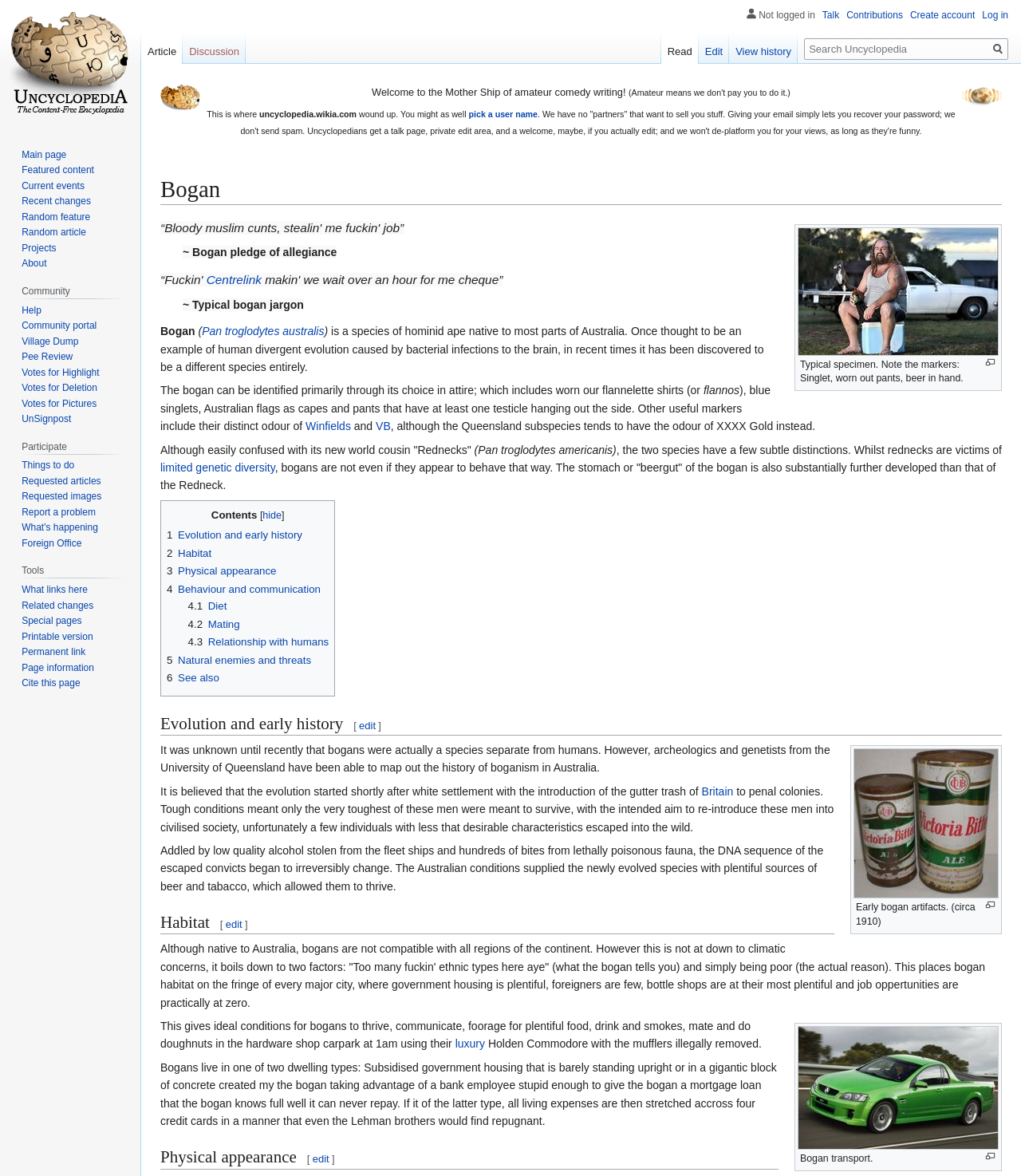Using the provided element description, identify the bounding box coordinates as (top-left x, top-left y, bottom-right x, bottom-right y). Ensure all values are between 0 and 1. Description: Advance Wars By Web

None